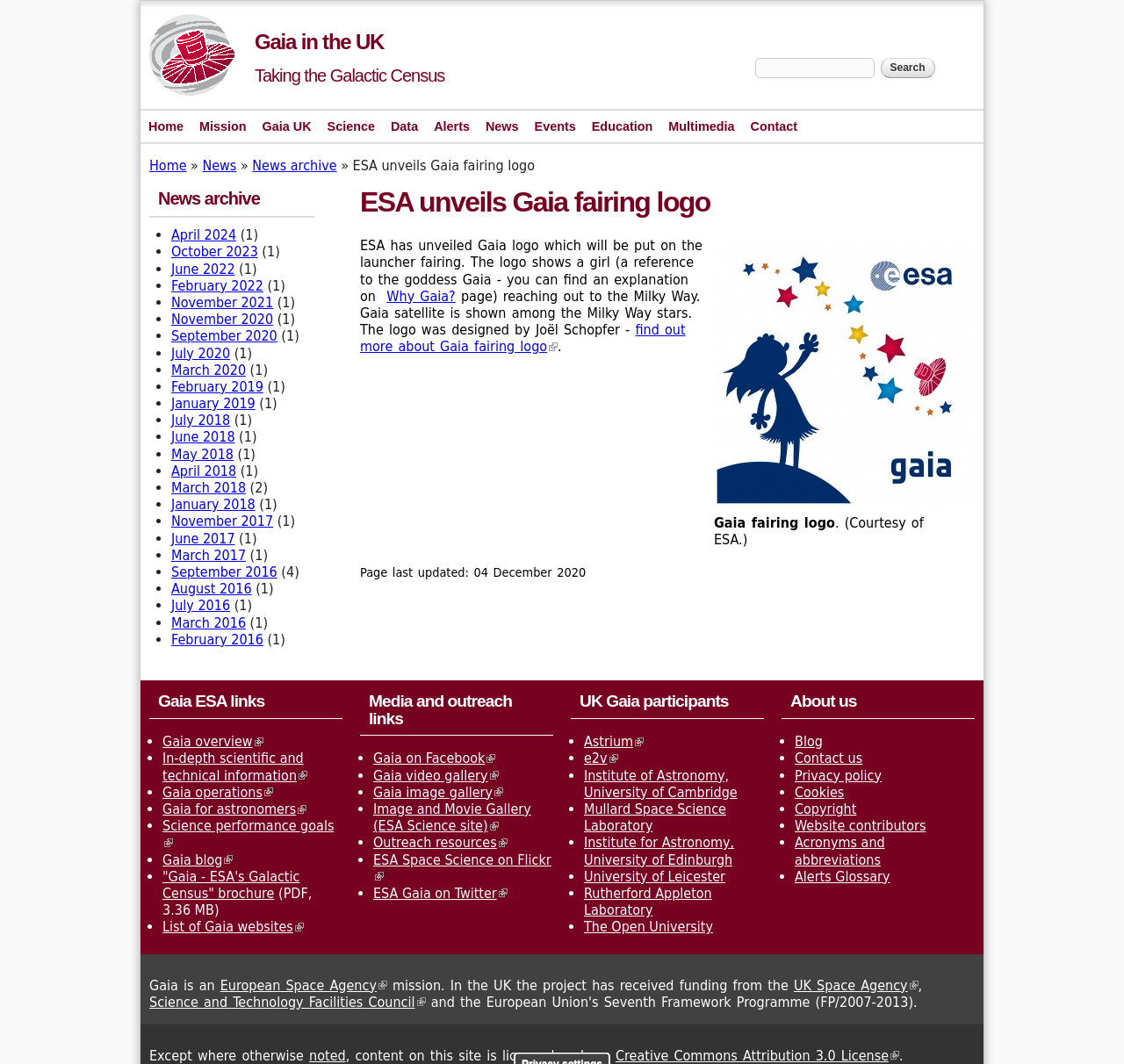From the given element description: "Gaia for astronomers(link is external)", find the bounding box for the UI element. Provide the coordinates as four float numbers between 0 and 1, in the order [left, top, right, bottom].

[0.145, 0.752, 0.273, 0.768]